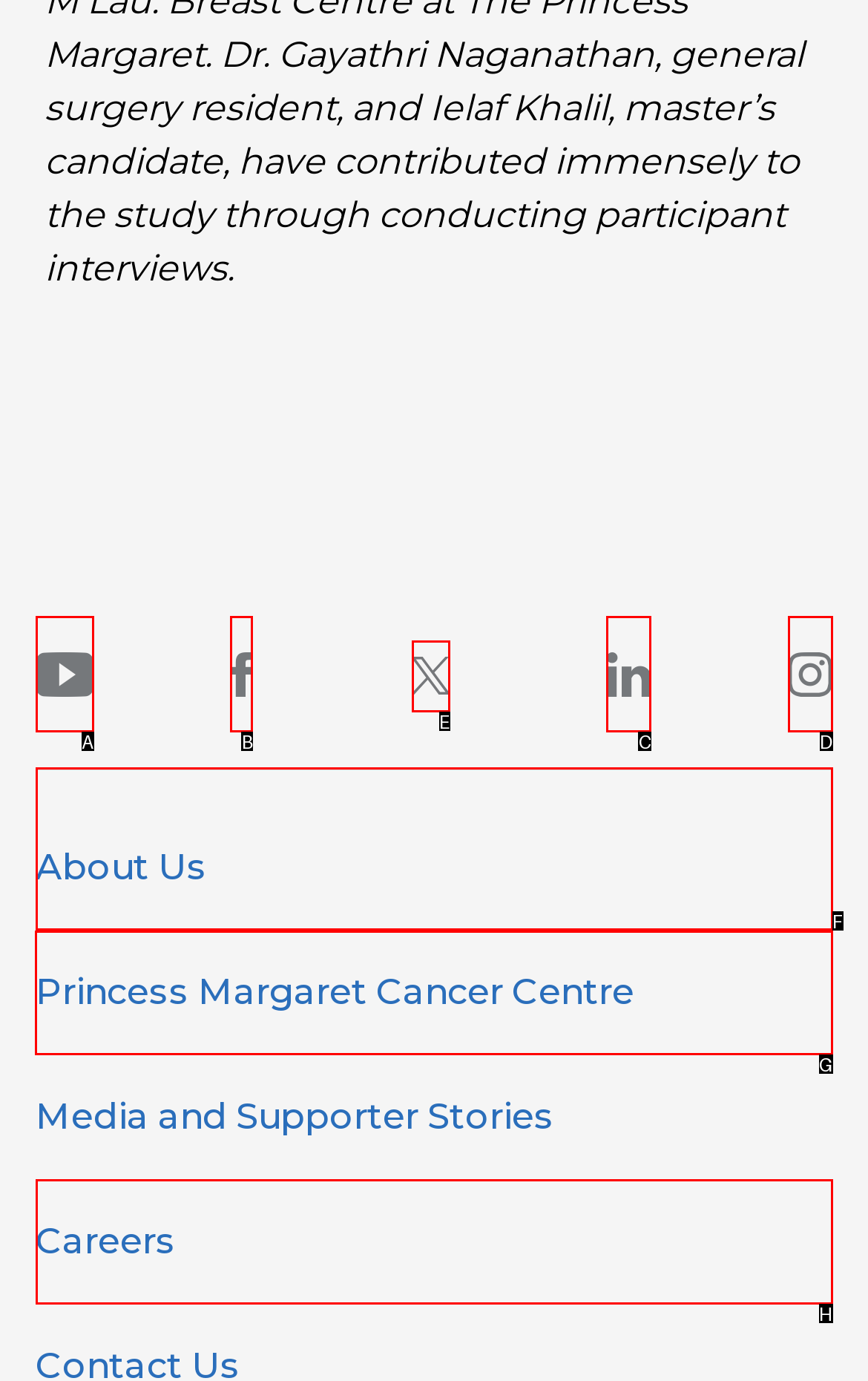Determine the HTML element to click for the instruction: Learn about Princess Margaret Cancer Centre.
Answer with the letter corresponding to the correct choice from the provided options.

G